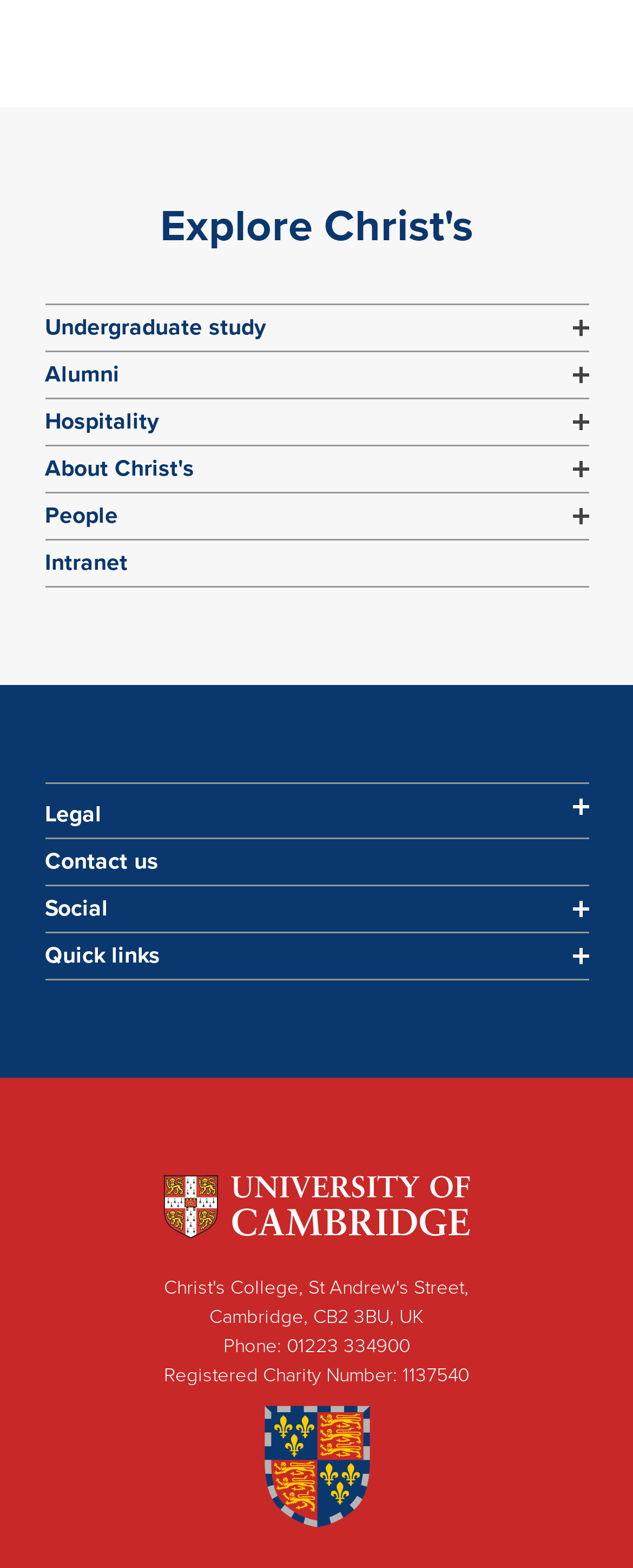Refer to the image and offer a detailed explanation in response to the question: How many links are there in the navigation menu?

By counting the number of links in the navigation menu, we can see that there are 21 links, including 'Undergraduate study', 'Subjects', 'Exploring courses', and so on.